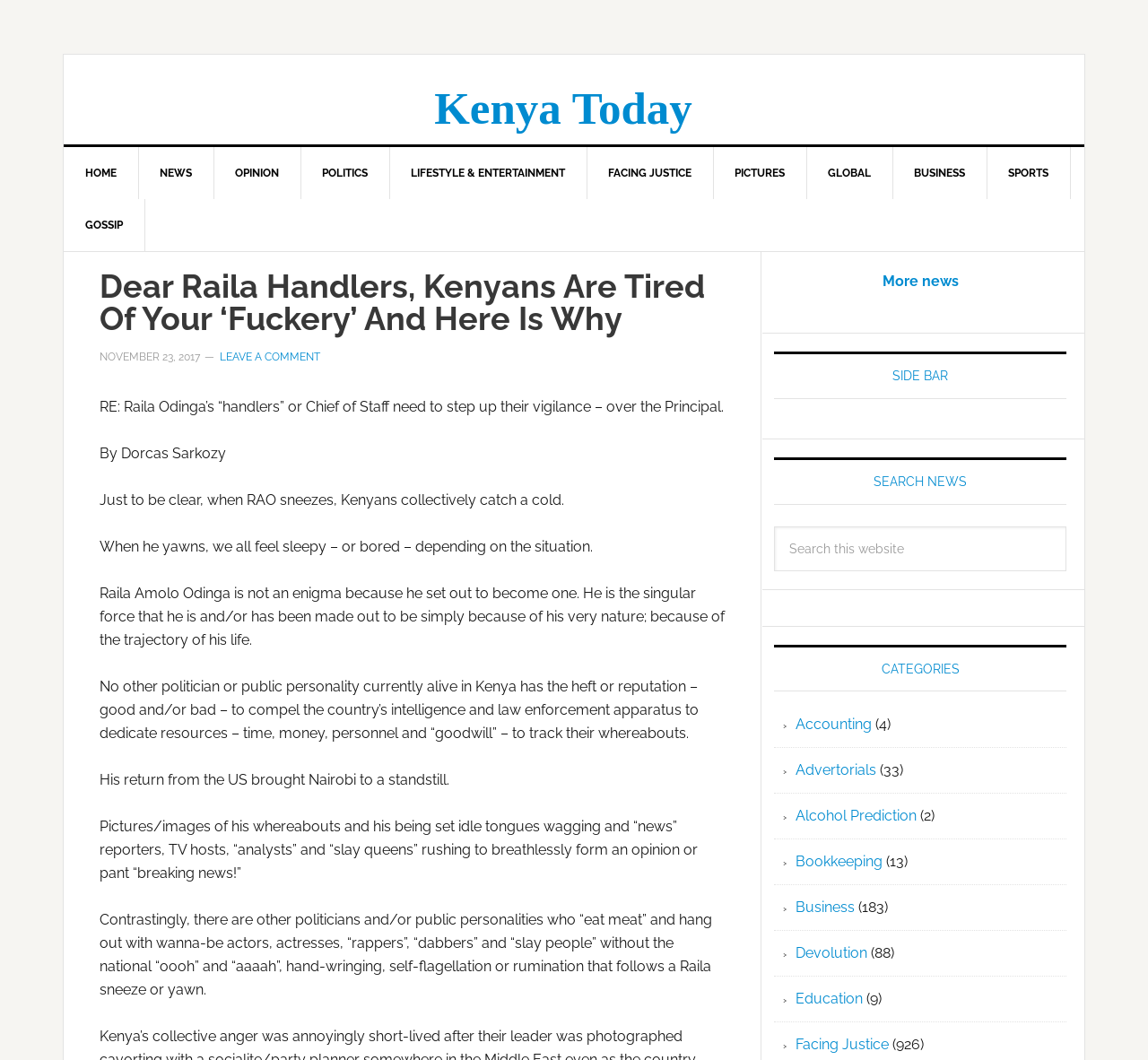Provide a brief response to the question below using a single word or phrase: 
What is the topic of the main article?

Raila Odinga